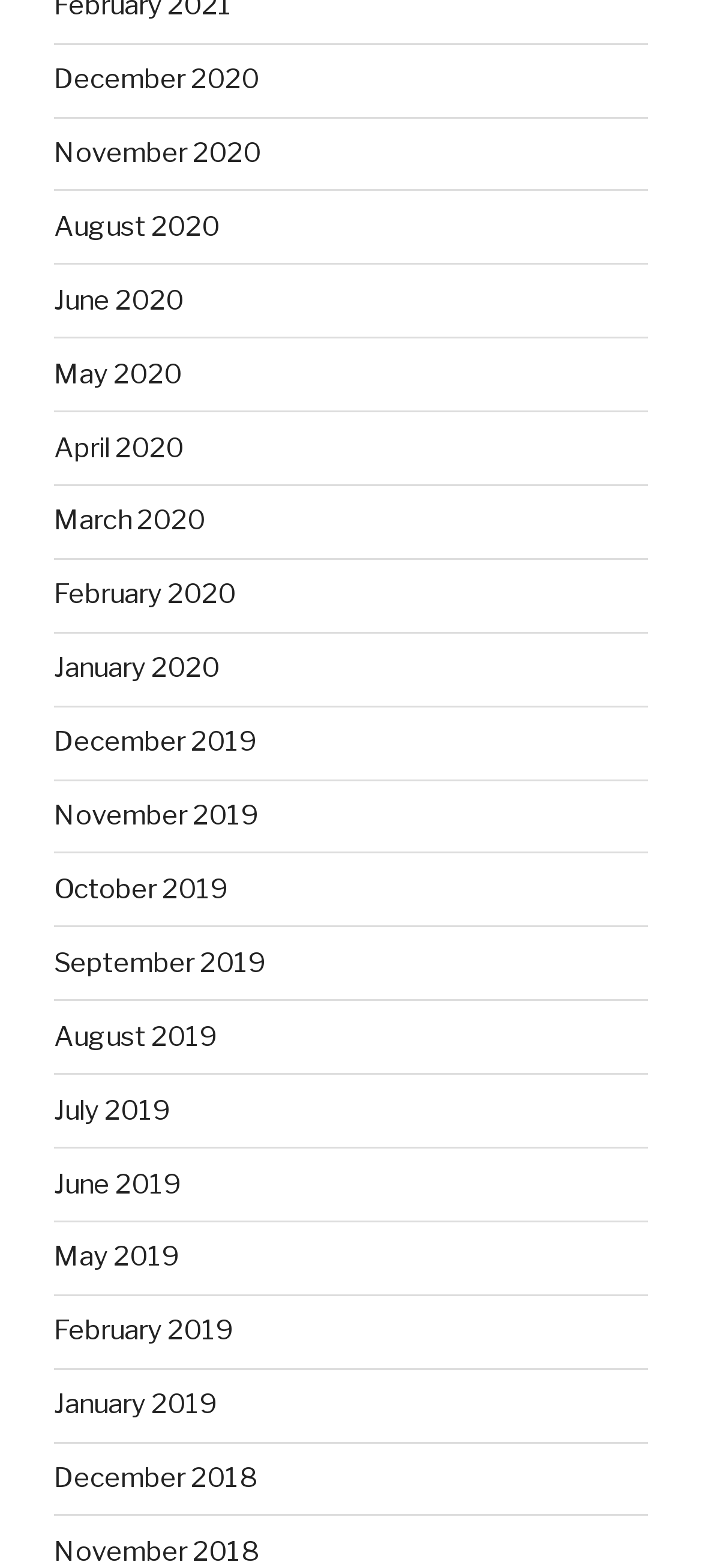Identify the bounding box coordinates of the element to click to follow this instruction: 'view June 2018'. Ensure the coordinates are four float values between 0 and 1, provided as [left, top, right, bottom].

[0.077, 0.745, 0.259, 0.765]